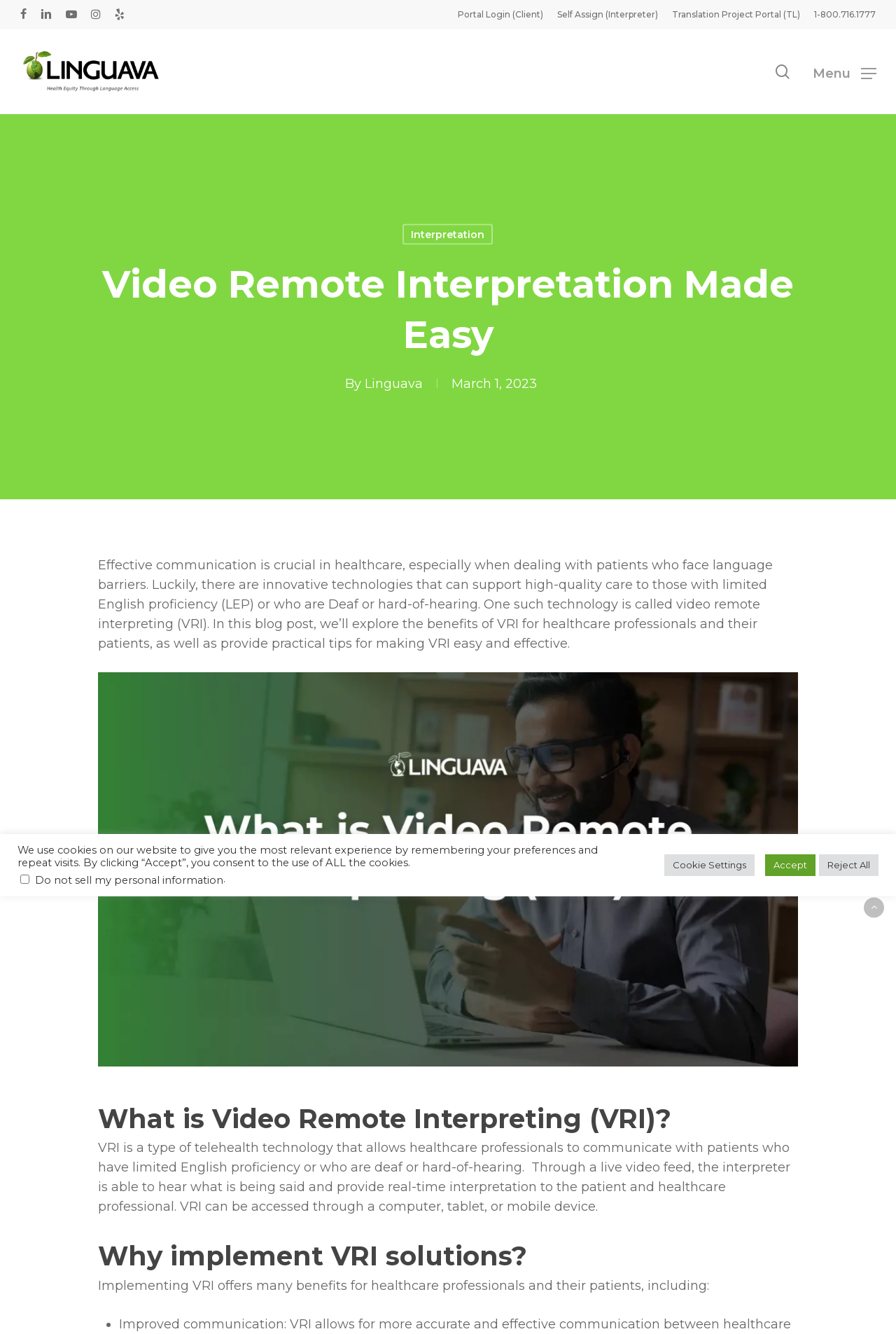Locate the bounding box coordinates of the element that should be clicked to fulfill the instruction: "Learn about video remote interpreting".

[0.109, 0.828, 0.891, 0.849]